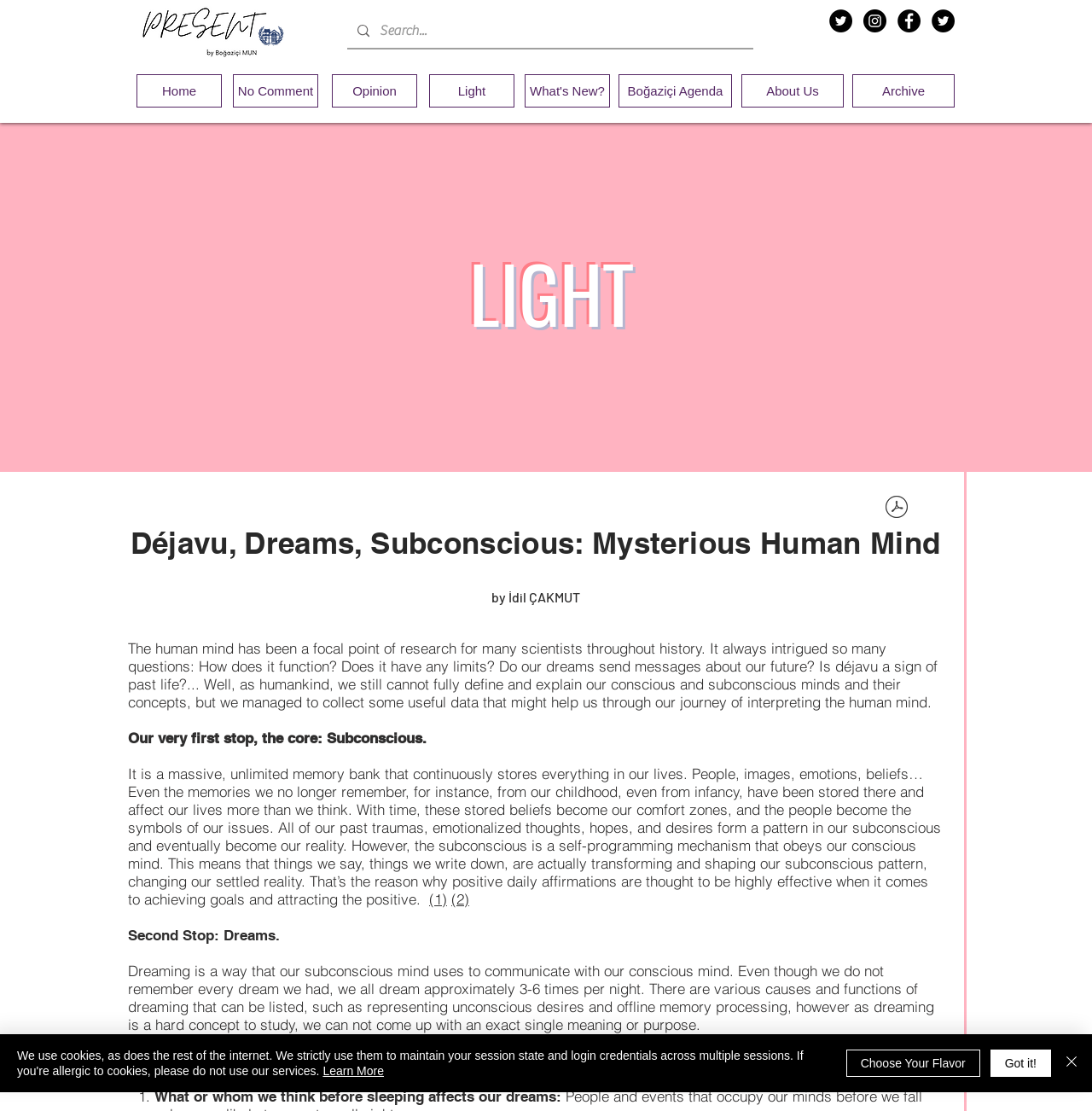Determine the bounding box coordinates for the area that should be clicked to carry out the following instruction: "Download Present and Chill - Edited.pdf".

[0.799, 0.446, 0.843, 0.47]